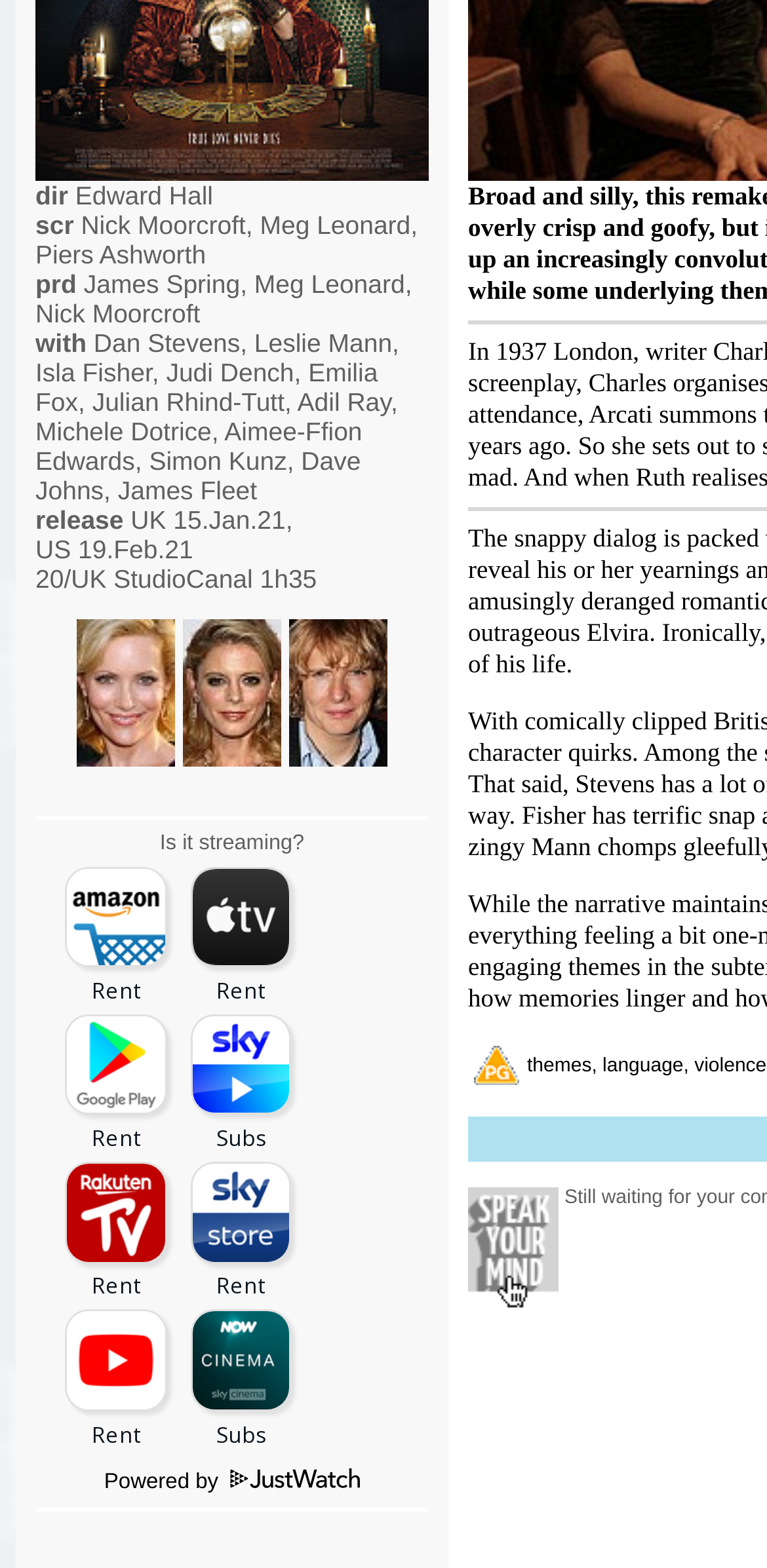Given the description "Powered by", determine the bounding box of the corresponding UI element.

[0.136, 0.938, 0.469, 0.953]